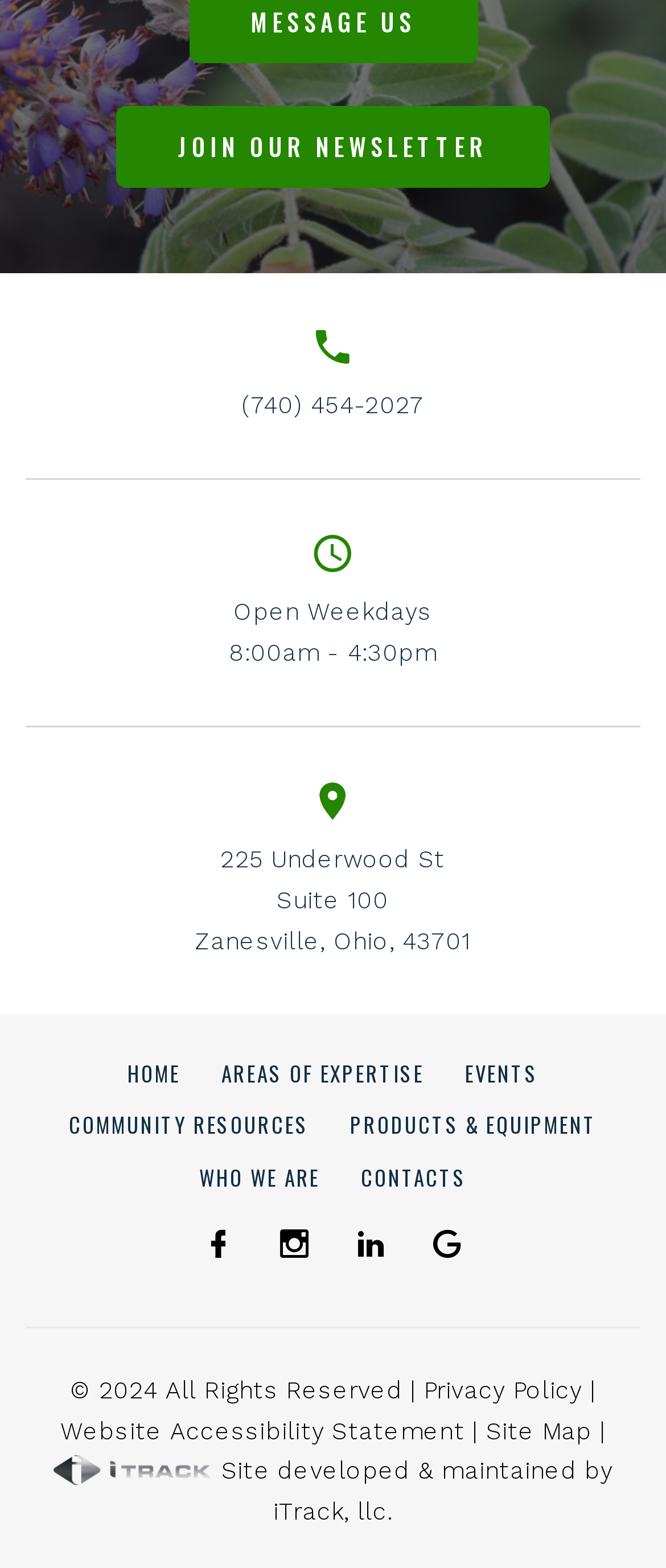What is the copyright year of the webpage?
Answer the question using a single word or phrase, according to the image.

2024